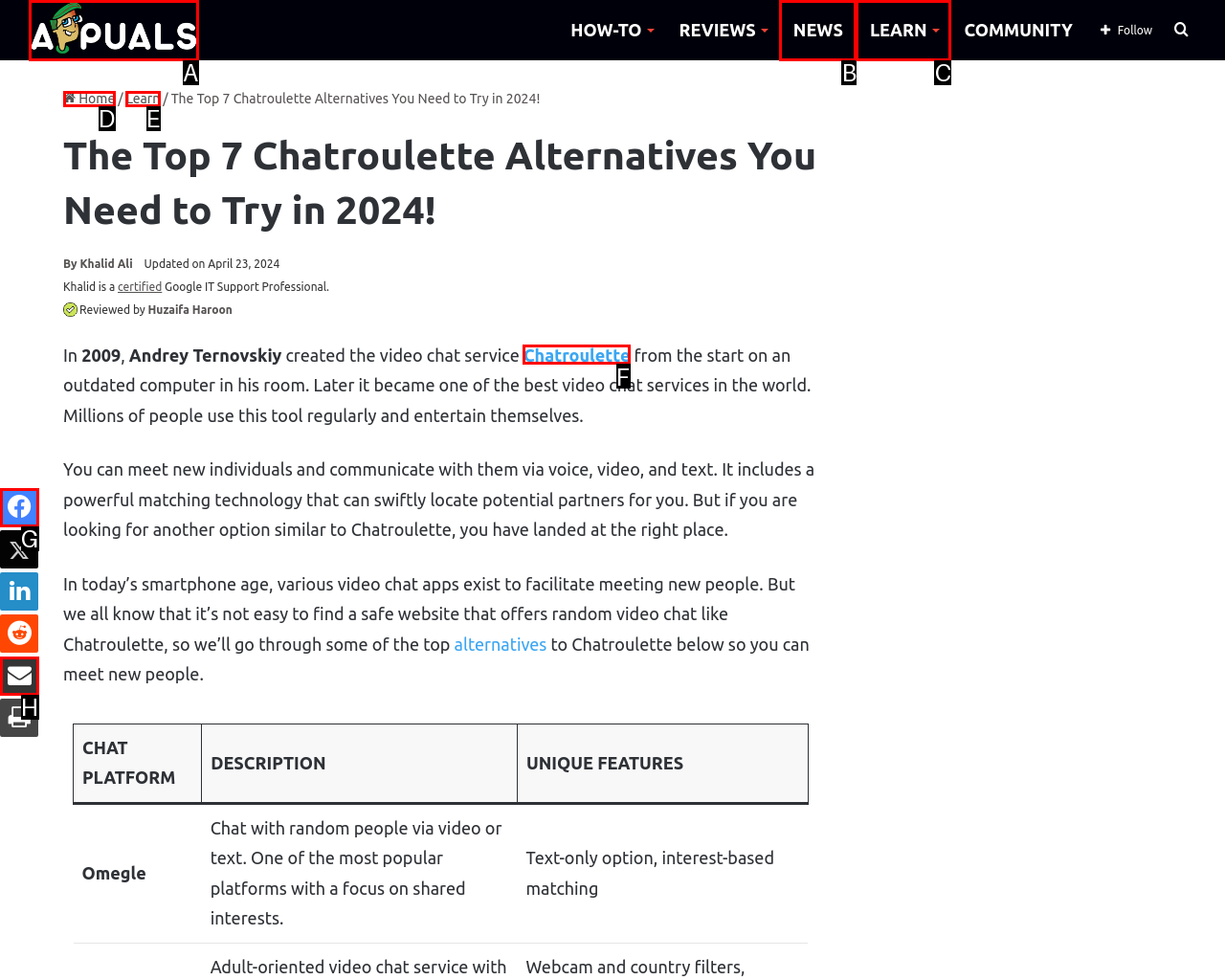Please indicate which option's letter corresponds to the task: Click on the 'Appuals' link by examining the highlighted elements in the screenshot.

A